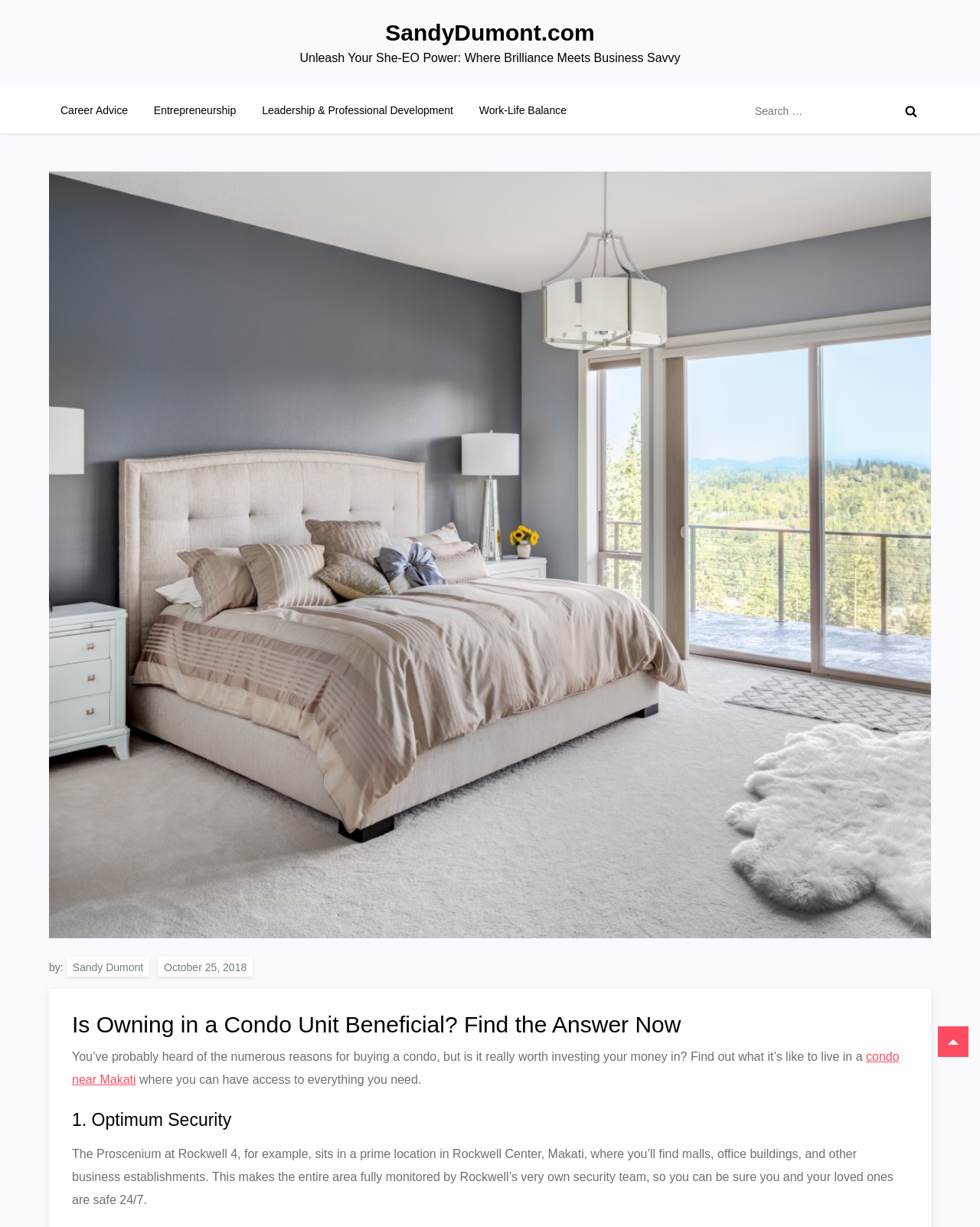Can you specify the bounding box coordinates for the region that should be clicked to fulfill this instruction: "Explore the Career Advice section".

[0.05, 0.071, 0.142, 0.109]